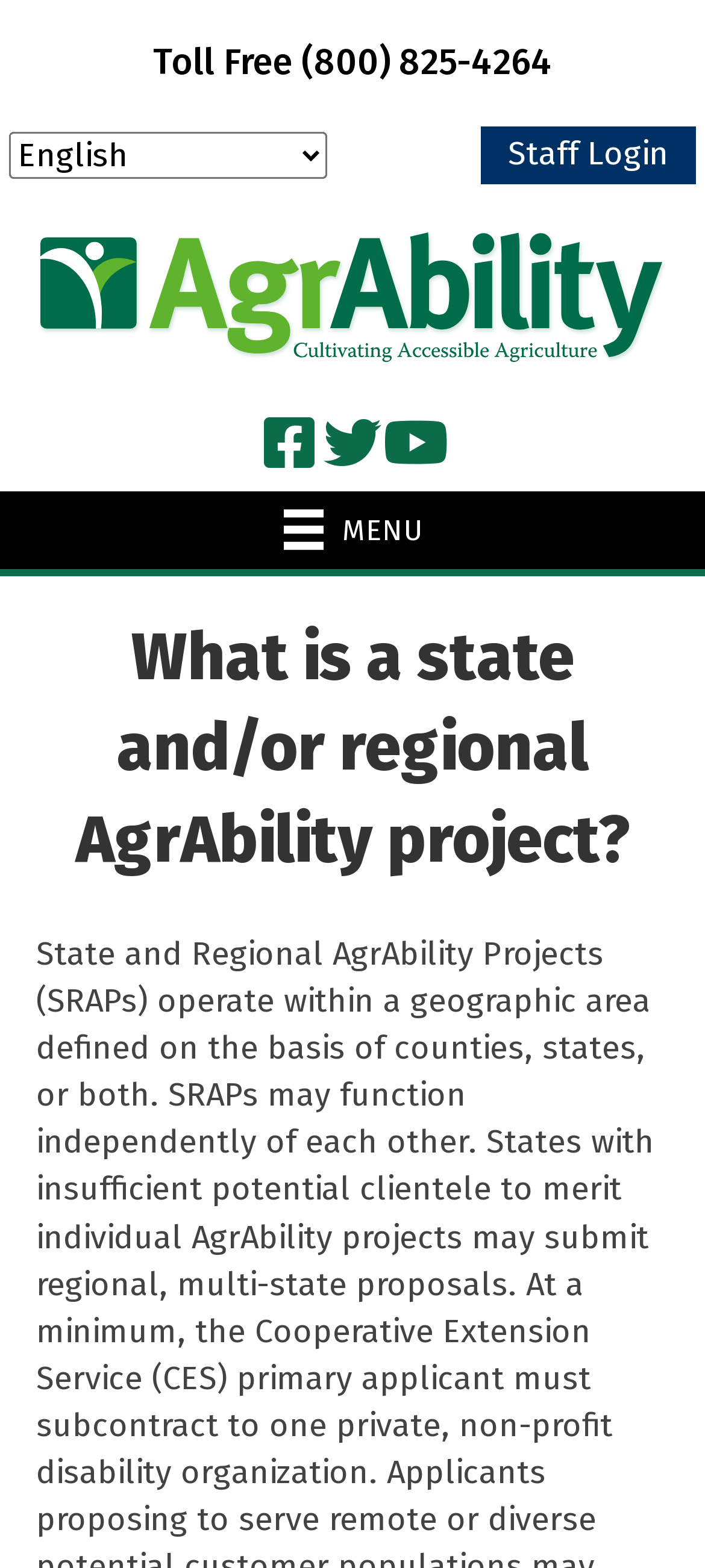Provide the bounding box coordinates of the UI element this sentence describes: "Menu".

[0.364, 0.314, 0.636, 0.363]